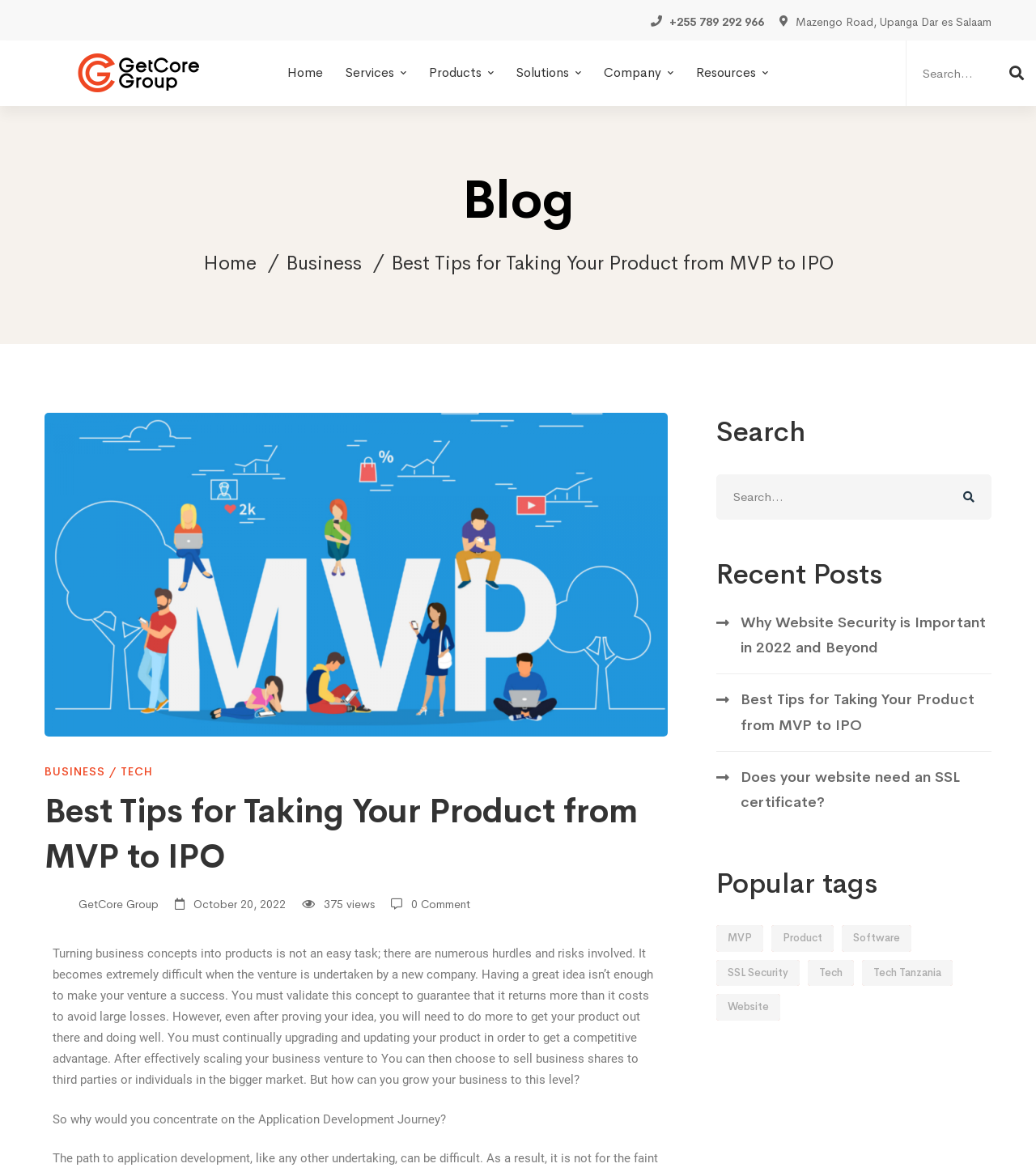Locate and provide the bounding box coordinates for the HTML element that matches this description: "+255 789 292 966".

[0.628, 0.012, 0.738, 0.023]